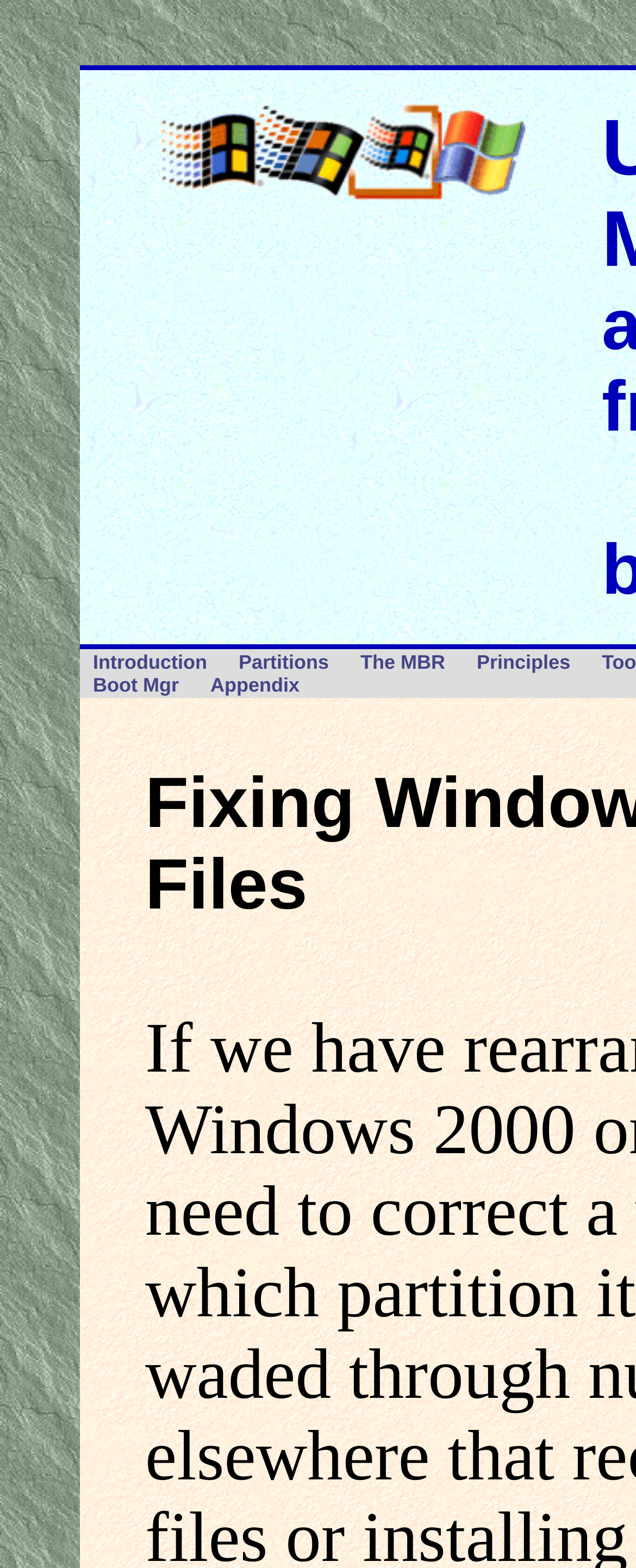Determine the bounding box coordinates of the UI element described by: "Boot Mgr".

[0.126, 0.428, 0.302, 0.446]